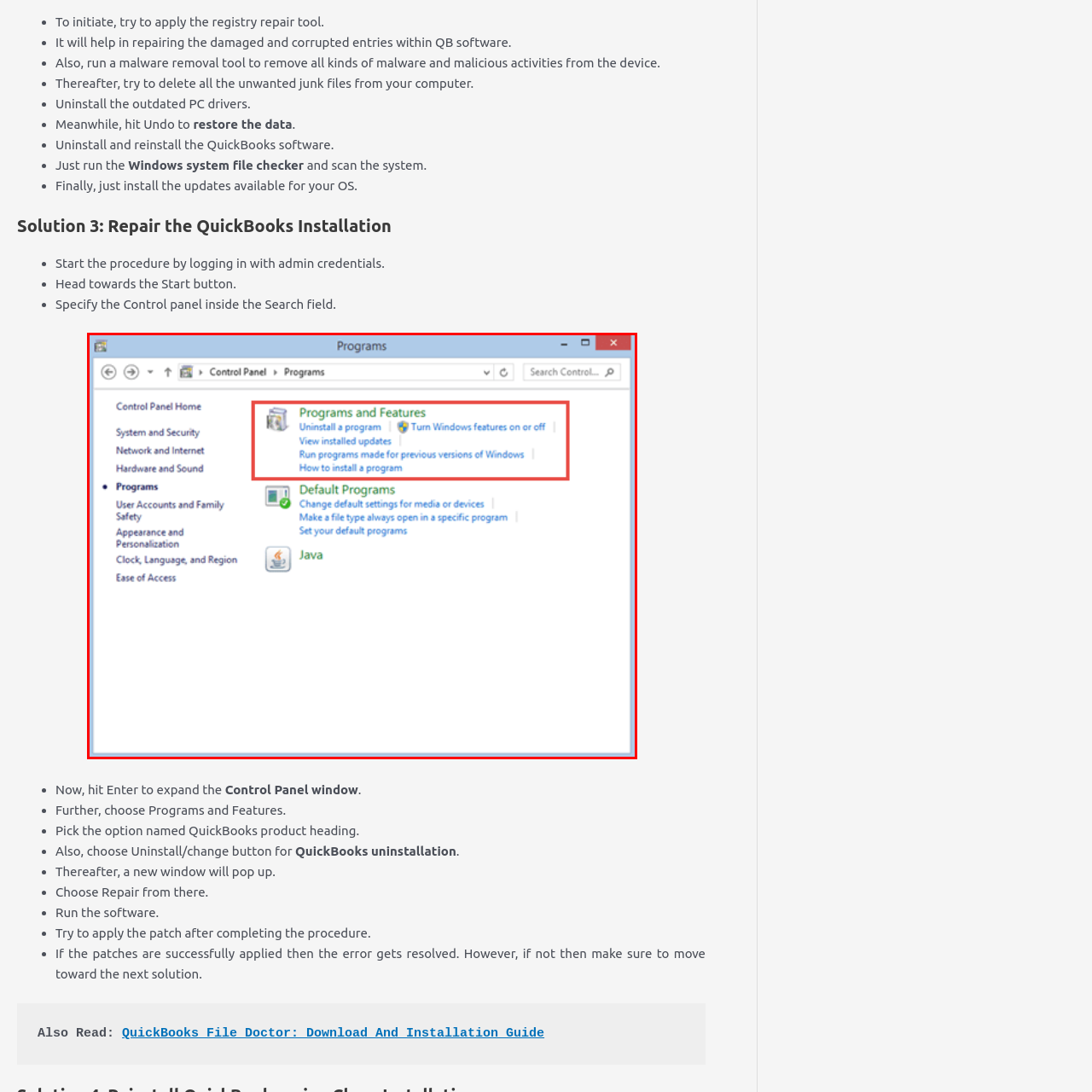What type of issues can be troubleshooted using this interface?
Direct your attention to the image bordered by the red bounding box and answer the question in detail, referencing the image.

This interface is essential for users looking to uninstall or modify applications like QuickBooks, as outlined in troubleshooting guides for software installation issues, which implies that this interface can be used to troubleshoot software installation issues.